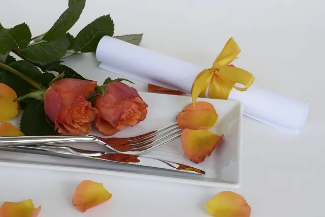What is the overall theme of the table setting?
Based on the image, provide a one-word or brief-phrase response.

Romantic